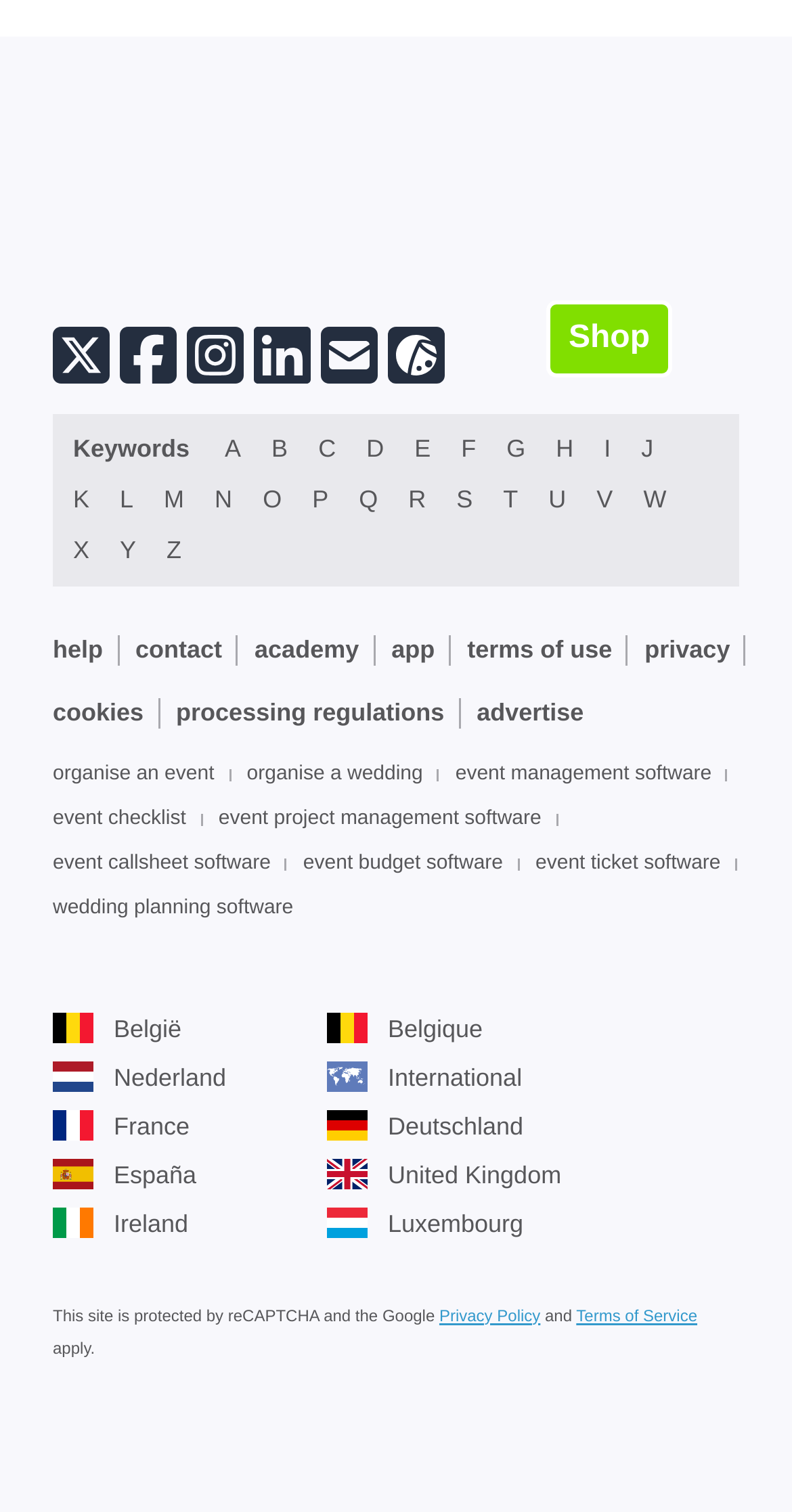Using the provided element description "aria-label="Follow us on eventplanner.net"", determine the bounding box coordinates of the UI element.

[0.49, 0.213, 0.562, 0.25]